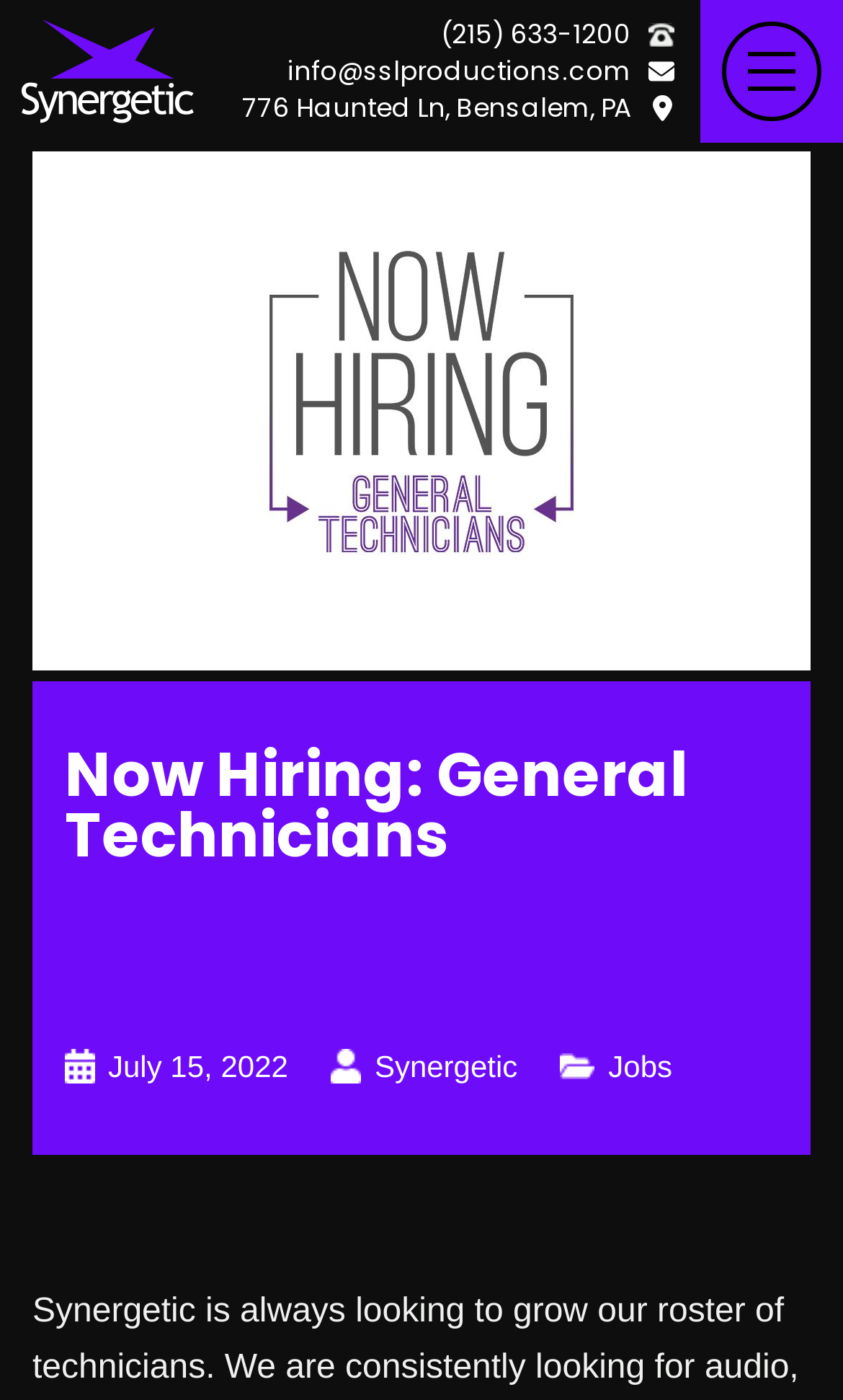Bounding box coordinates are to be given in the format (top-left x, top-left y, bottom-right x, bottom-right y). All values must be floating point numbers between 0 and 1. Provide the bounding box coordinate for the UI element described as: parent_node: (215) 633-1200

[0.026, 0.014, 0.231, 0.088]